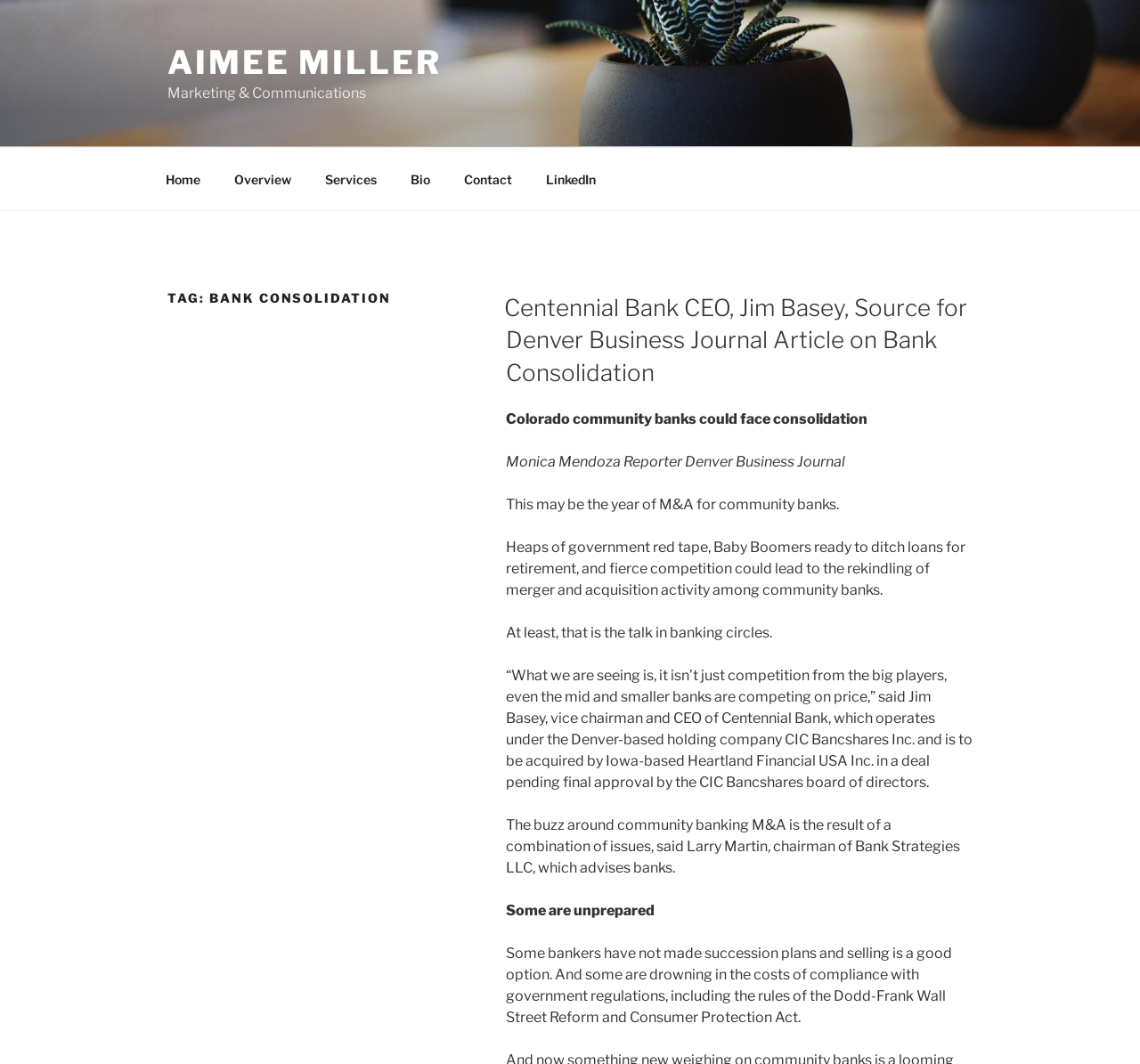What is the name of the person mentioned in the top menu?
Give a one-word or short phrase answer based on the image.

Aimee Miller